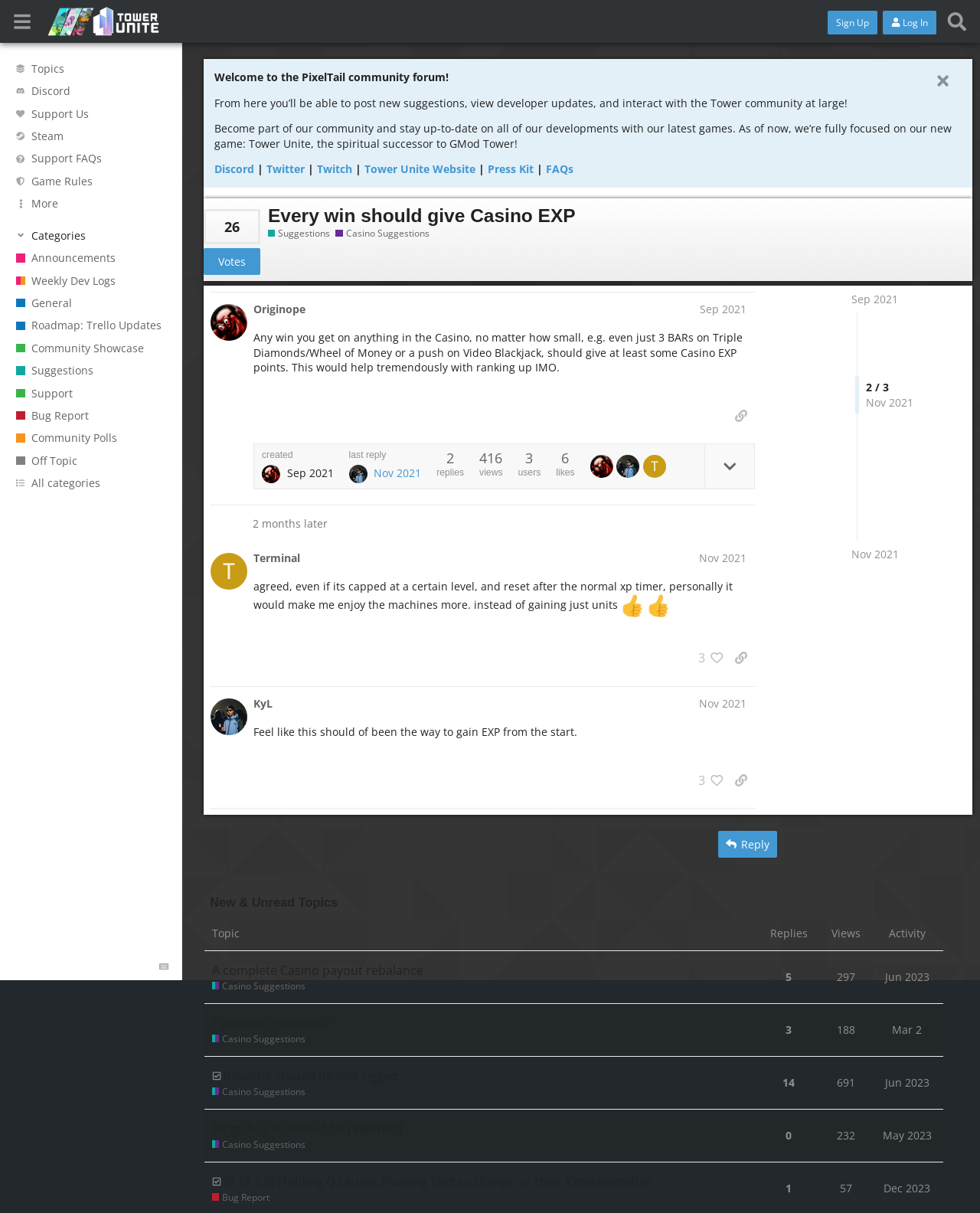Respond to the question below with a concise word or phrase:
Who is the author of the post?

Originope